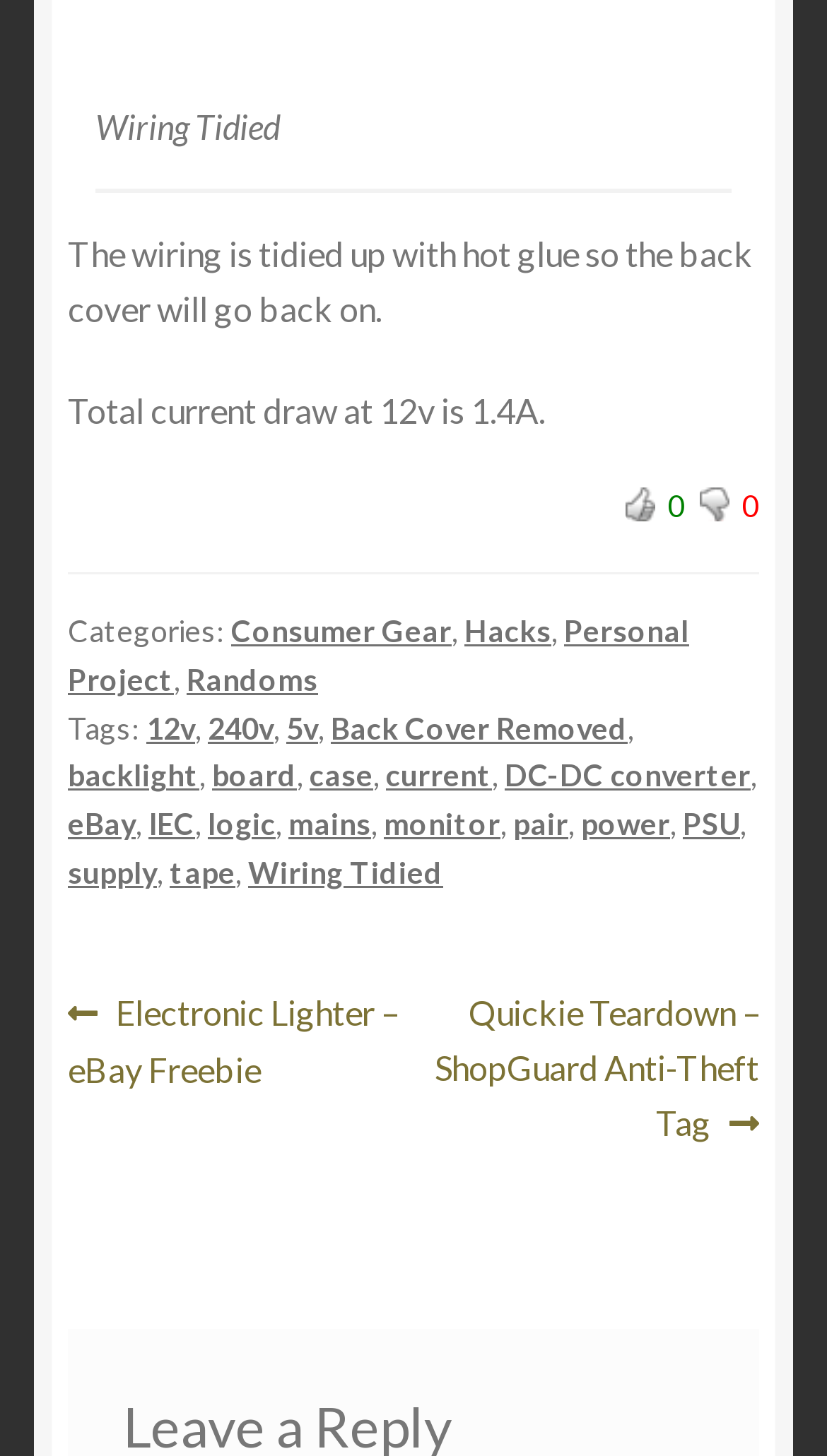Use a single word or phrase to answer this question: 
What is the total current draw at 12v?

1.4A